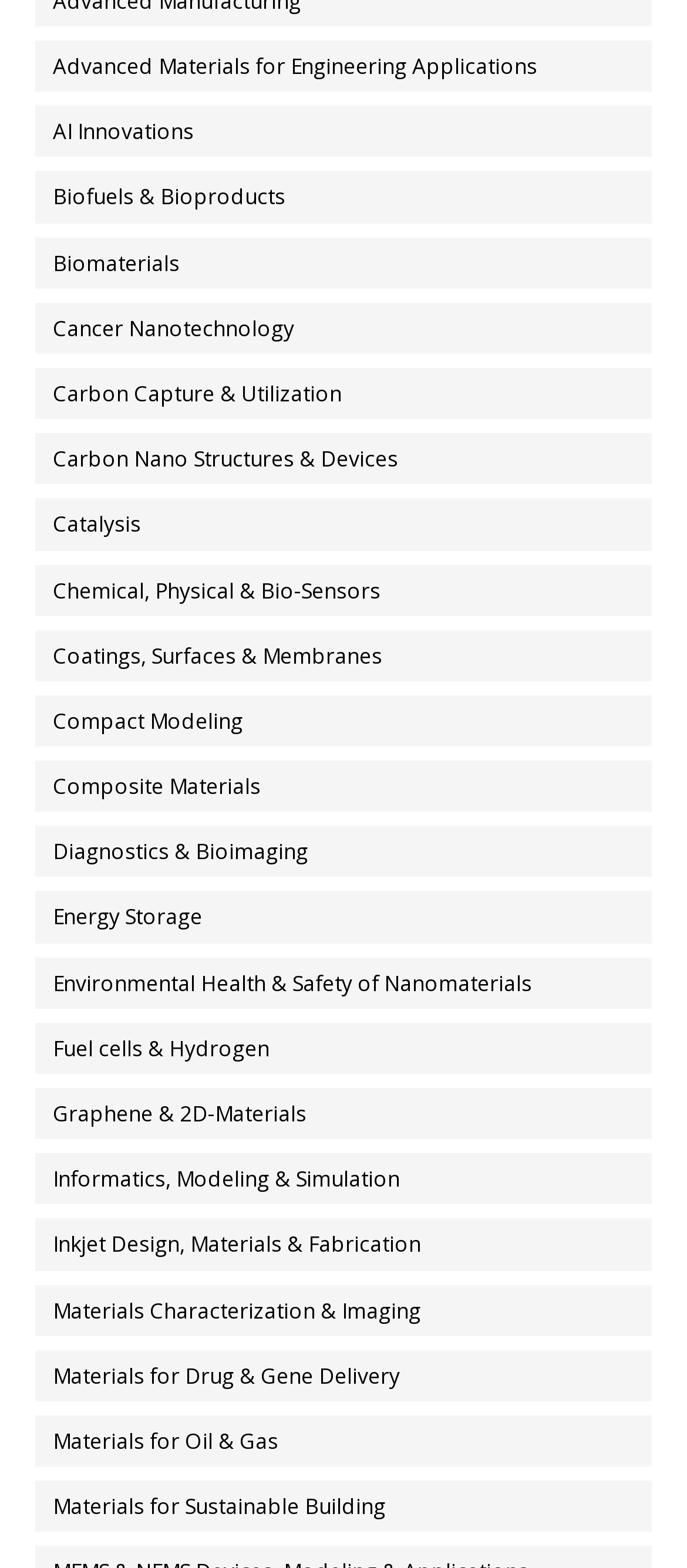Please give the bounding box coordinates of the area that should be clicked to fulfill the following instruction: "Discover Materials for Sustainable Building". The coordinates should be in the format of four float numbers from 0 to 1, i.e., [left, top, right, bottom].

[0.051, 0.944, 1.0, 0.977]